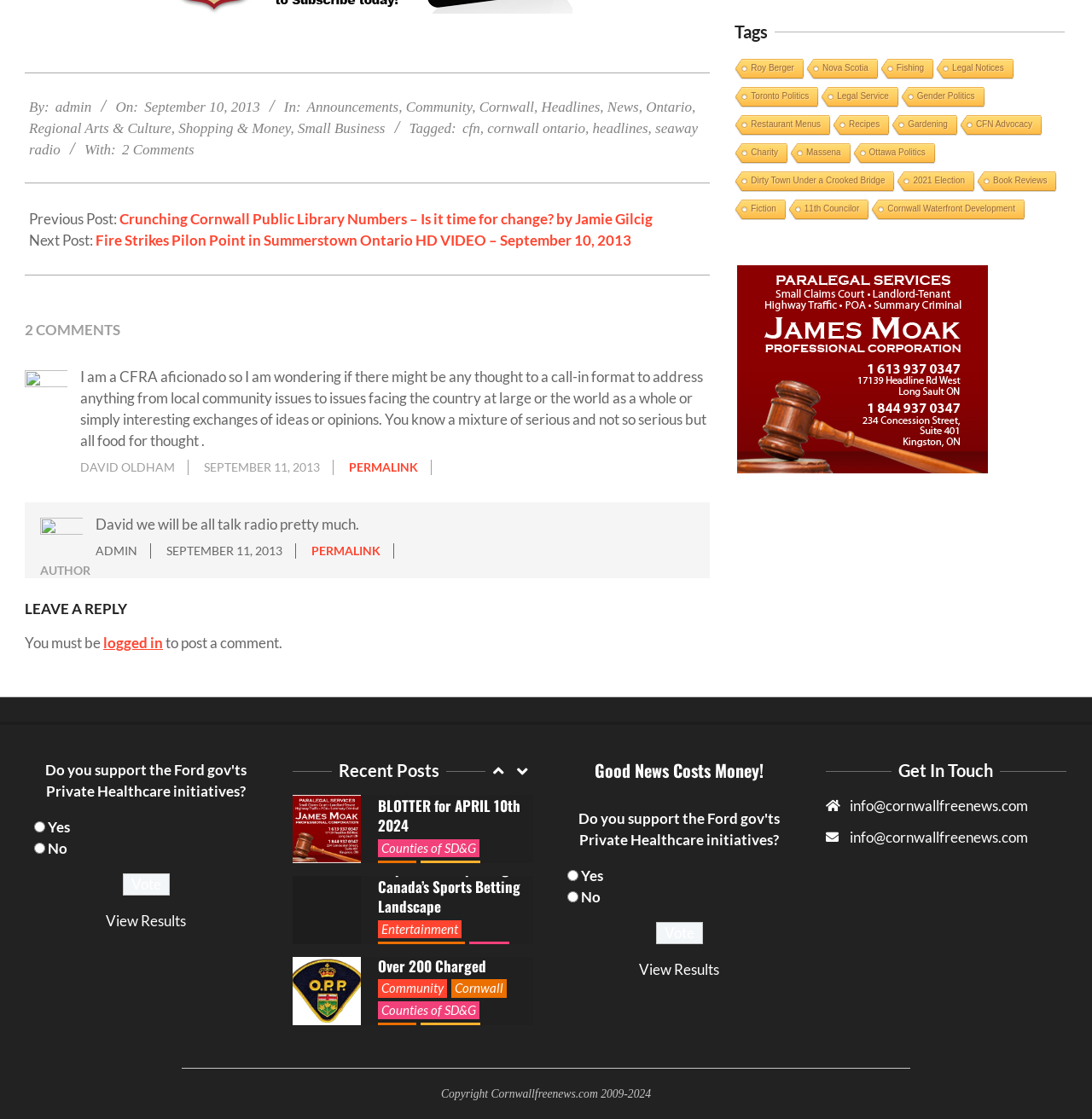What is the date of the previous post?
Please respond to the question with a detailed and thorough explanation.

I looked at the section with the link 'Crunching Cornwall Public Library Numbers – Is it time for change? by Jamie Gilcig' and found the date 'September 10, 2013' mentioned above it.